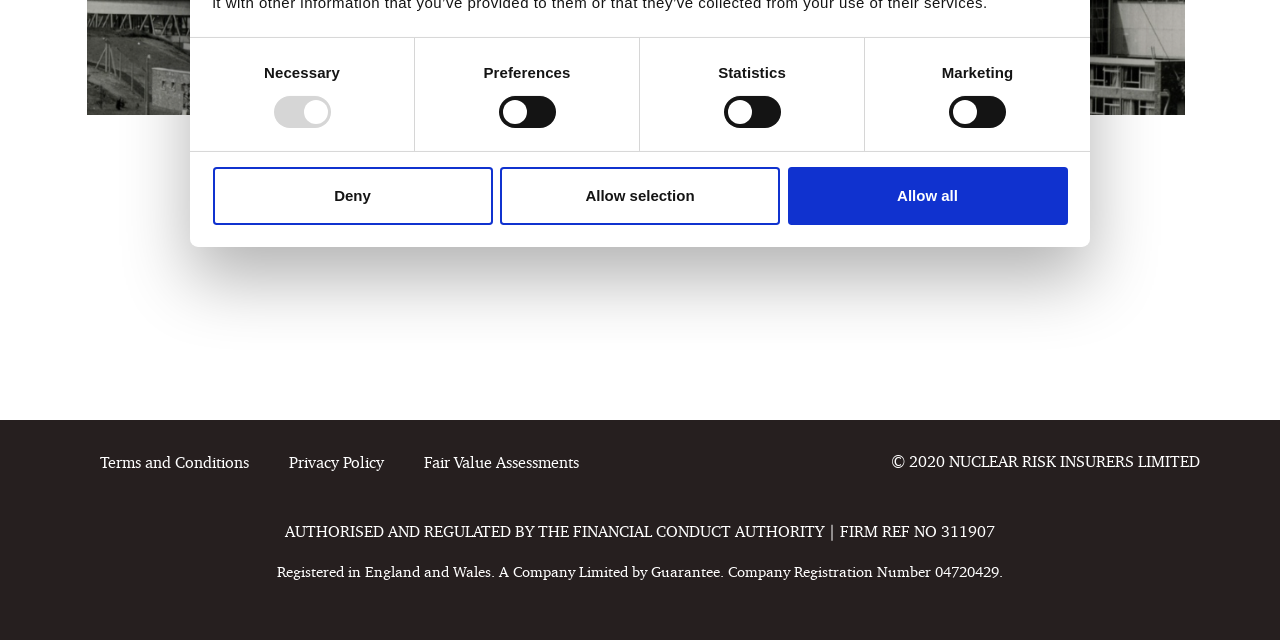Determine the bounding box for the described HTML element: "Fair Value Assessments". Ensure the coordinates are four float numbers between 0 and 1 in the format [left, top, right, bottom].

[0.316, 0.688, 0.468, 0.759]